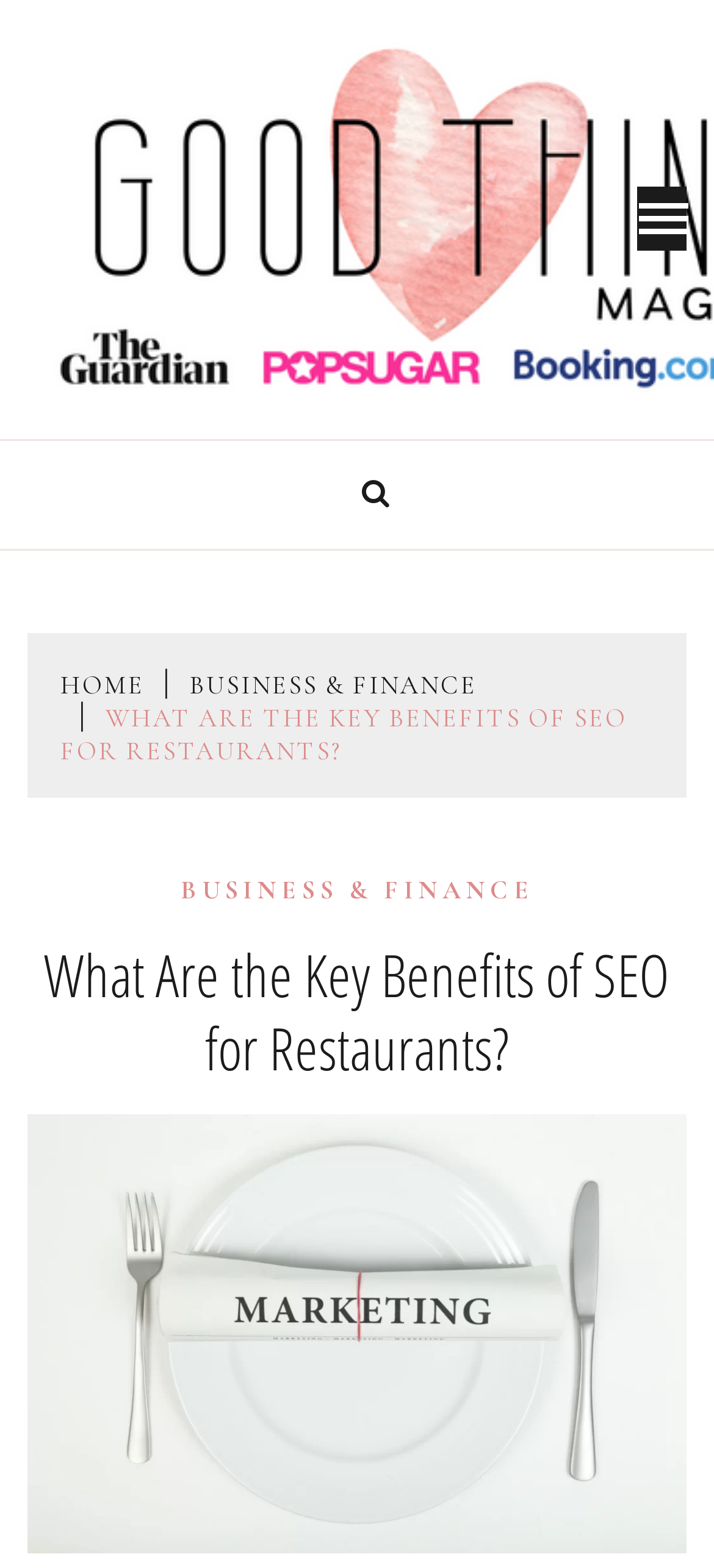Locate the bounding box of the UI element defined by this description: "parent_node: GOOD THINGS MAGAZINE". The coordinates should be given as four float numbers between 0 and 1, formatted as [left, top, right, bottom].

[0.038, 0.023, 0.77, 0.257]